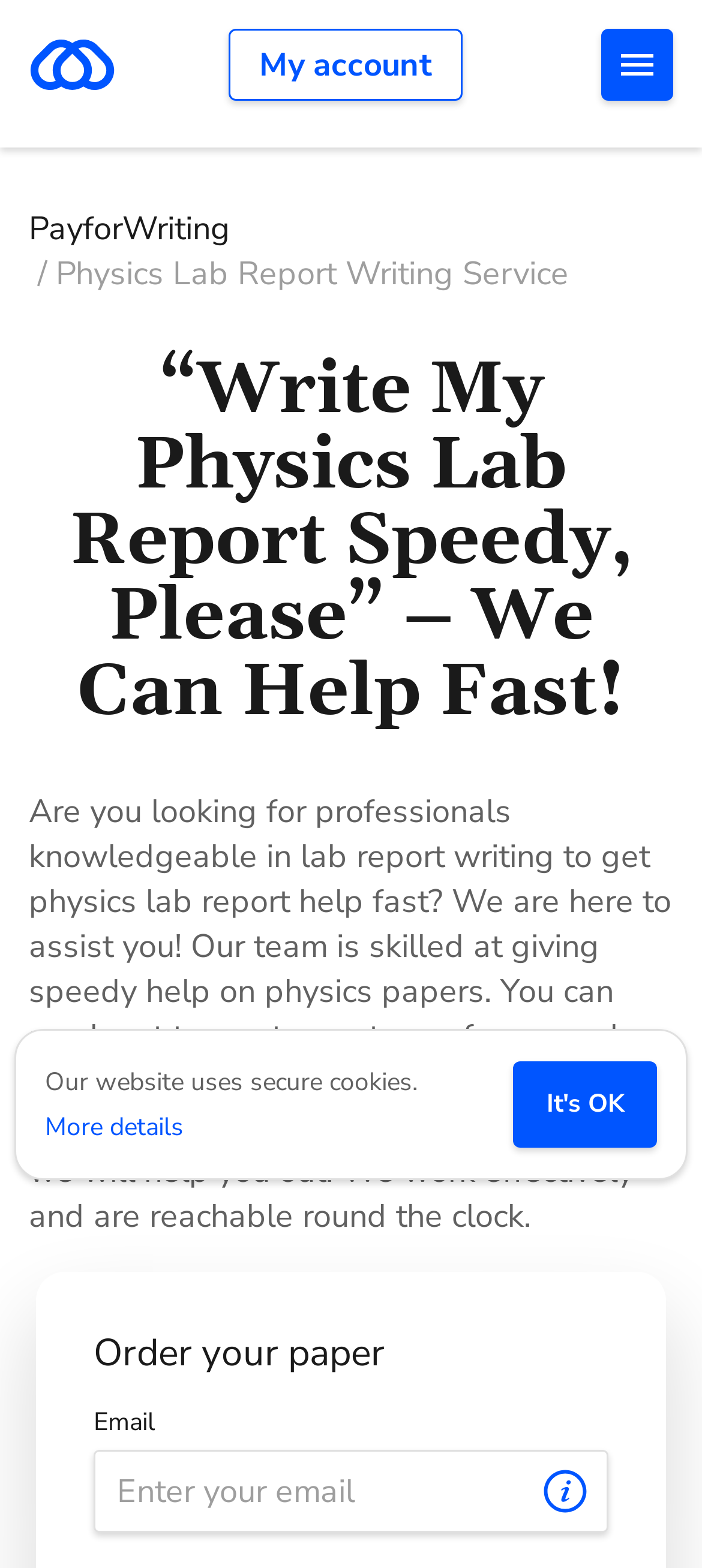Generate the text content of the main heading of the webpage.

“Write My Physics Lab Report Speedy, Please” – We Can Help Fast!